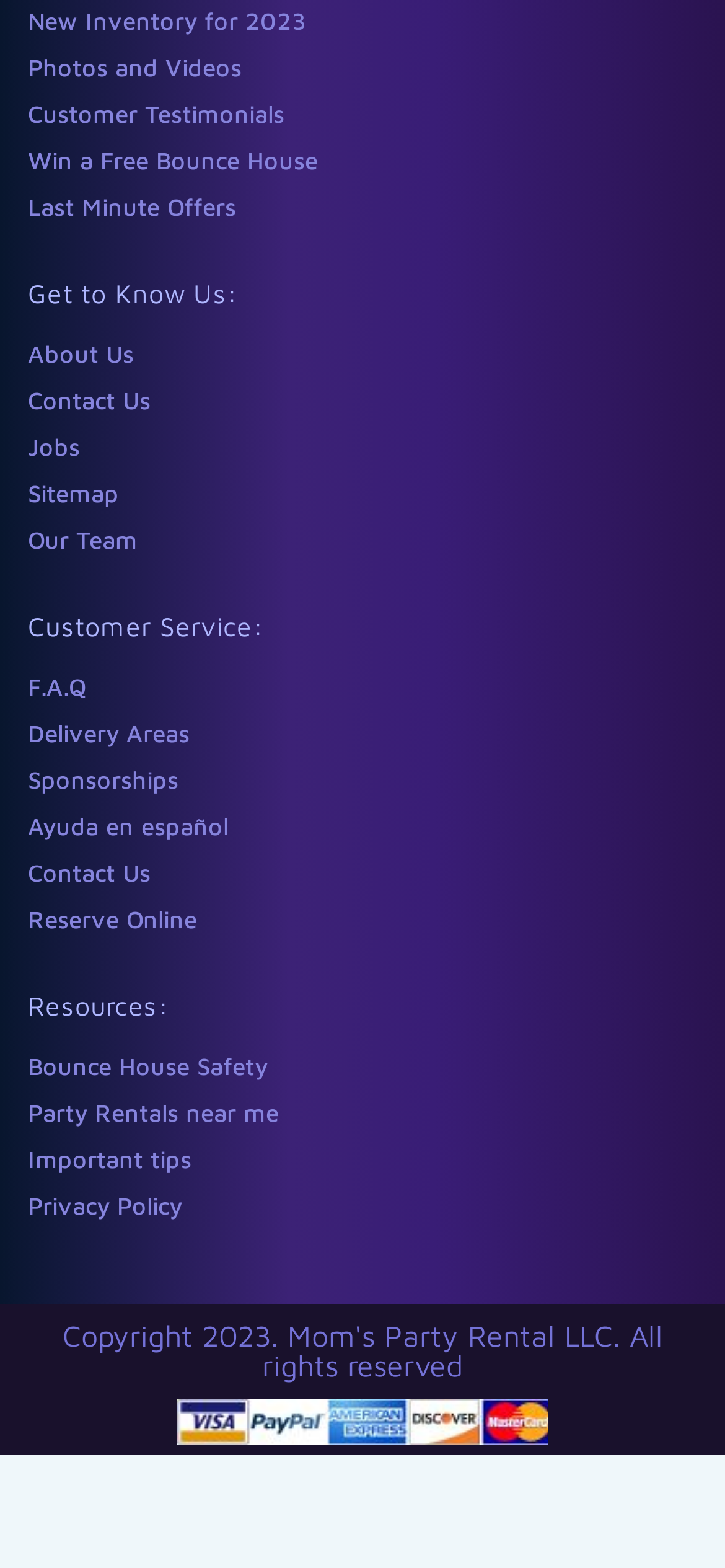Identify the bounding box coordinates for the element that needs to be clicked to fulfill this instruction: "Check customer testimonials". Provide the coordinates in the format of four float numbers between 0 and 1: [left, top, right, bottom].

[0.038, 0.063, 0.392, 0.082]